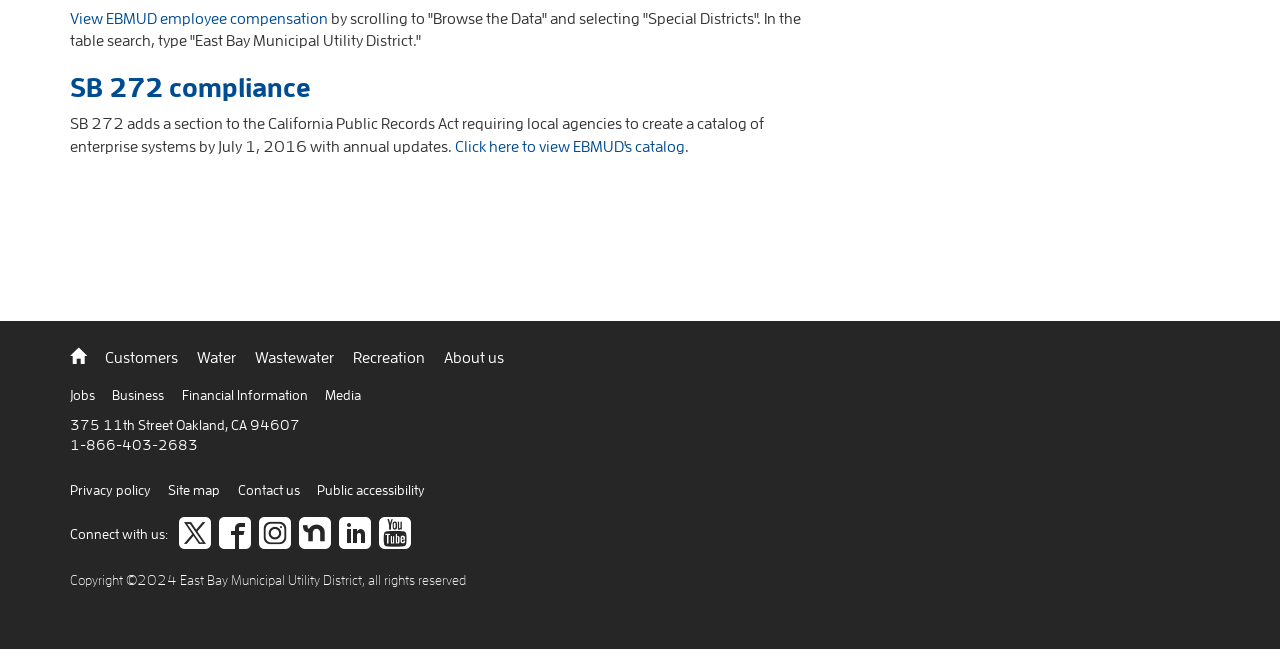How can I view EBMUD's catalog?
Using the information from the image, answer the question thoroughly.

I found the way to view EBMUD's catalog by looking at the link element that says 'Click here to view EBMUD's catalog', which suggests that clicking on this link will allow me to view the catalog.